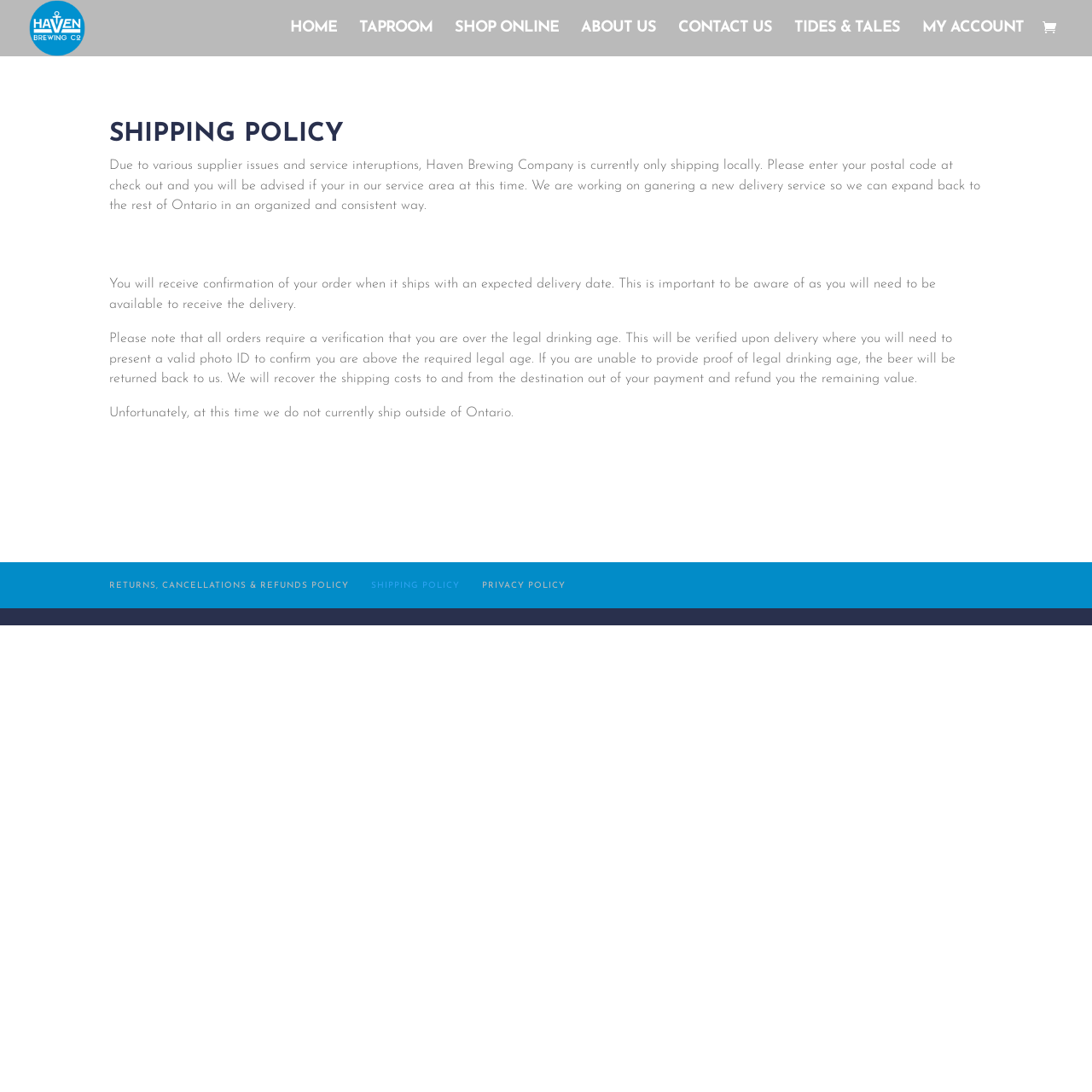Please find the bounding box coordinates of the element's region to be clicked to carry out this instruction: "go to taproom".

[0.329, 0.02, 0.396, 0.052]